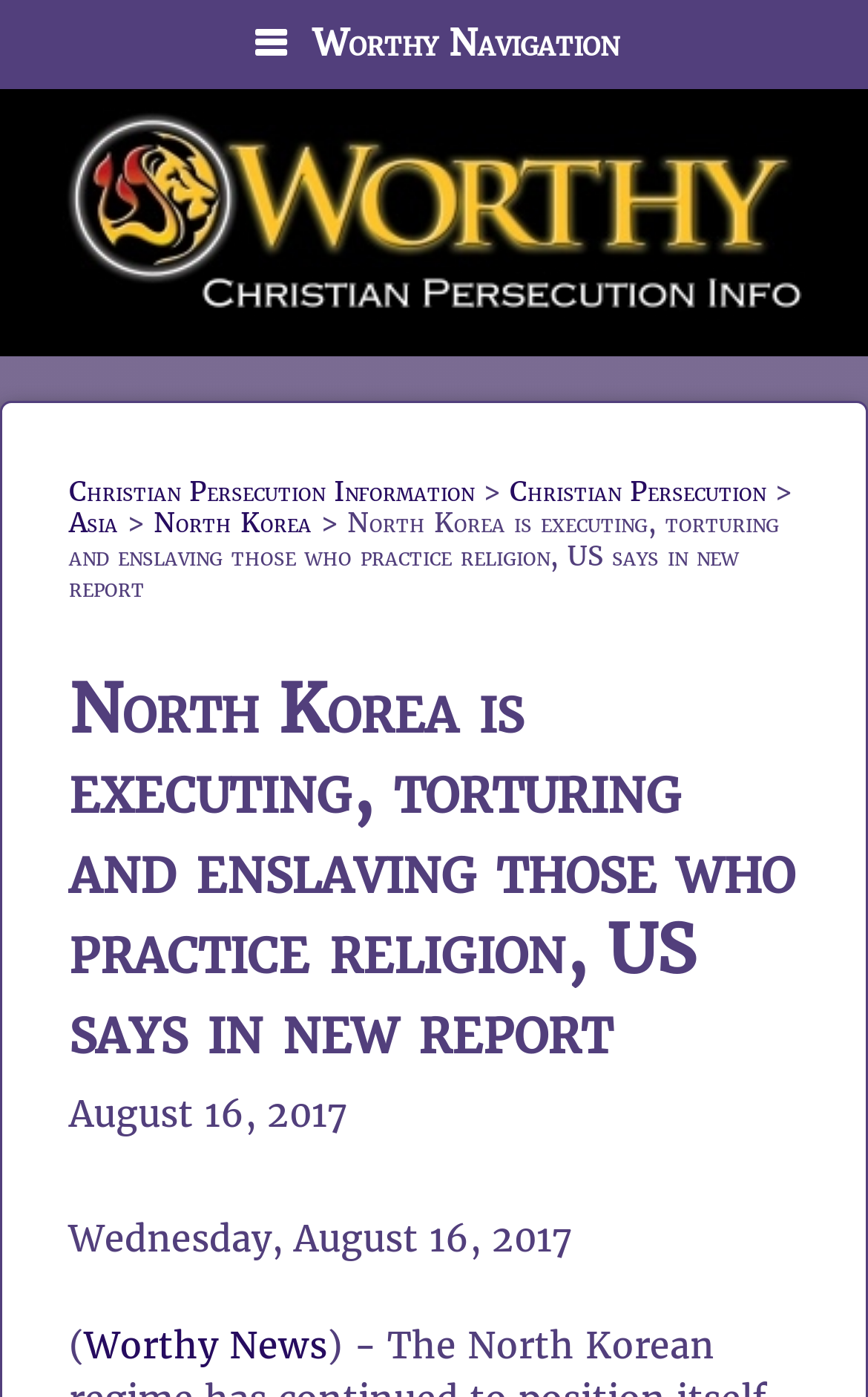Generate the main heading text from the webpage.

North Korea is executing, torturing and enslaving those who practice religion, US says in new report